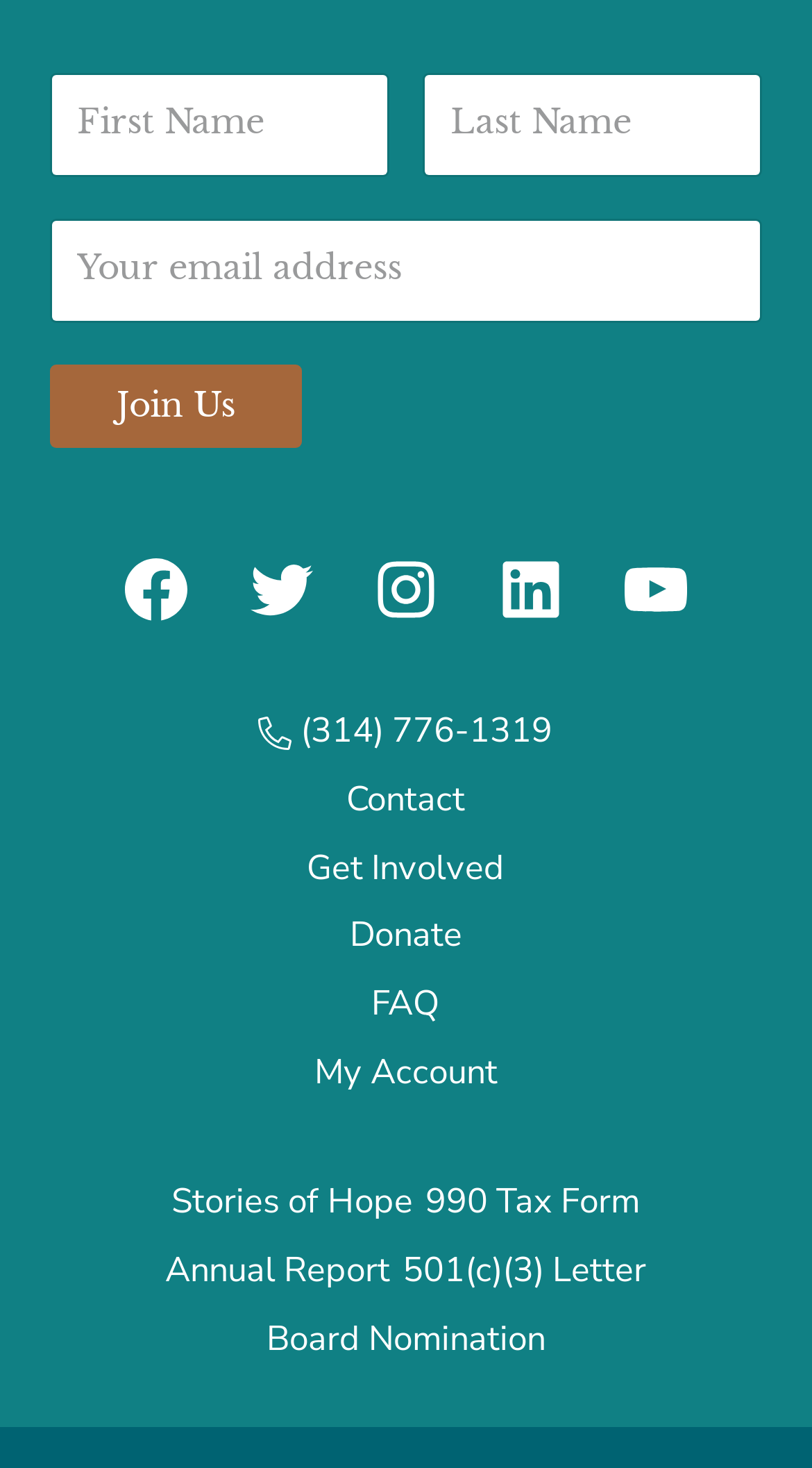Determine the bounding box coordinates for the area you should click to complete the following instruction: "view August 2020".

None